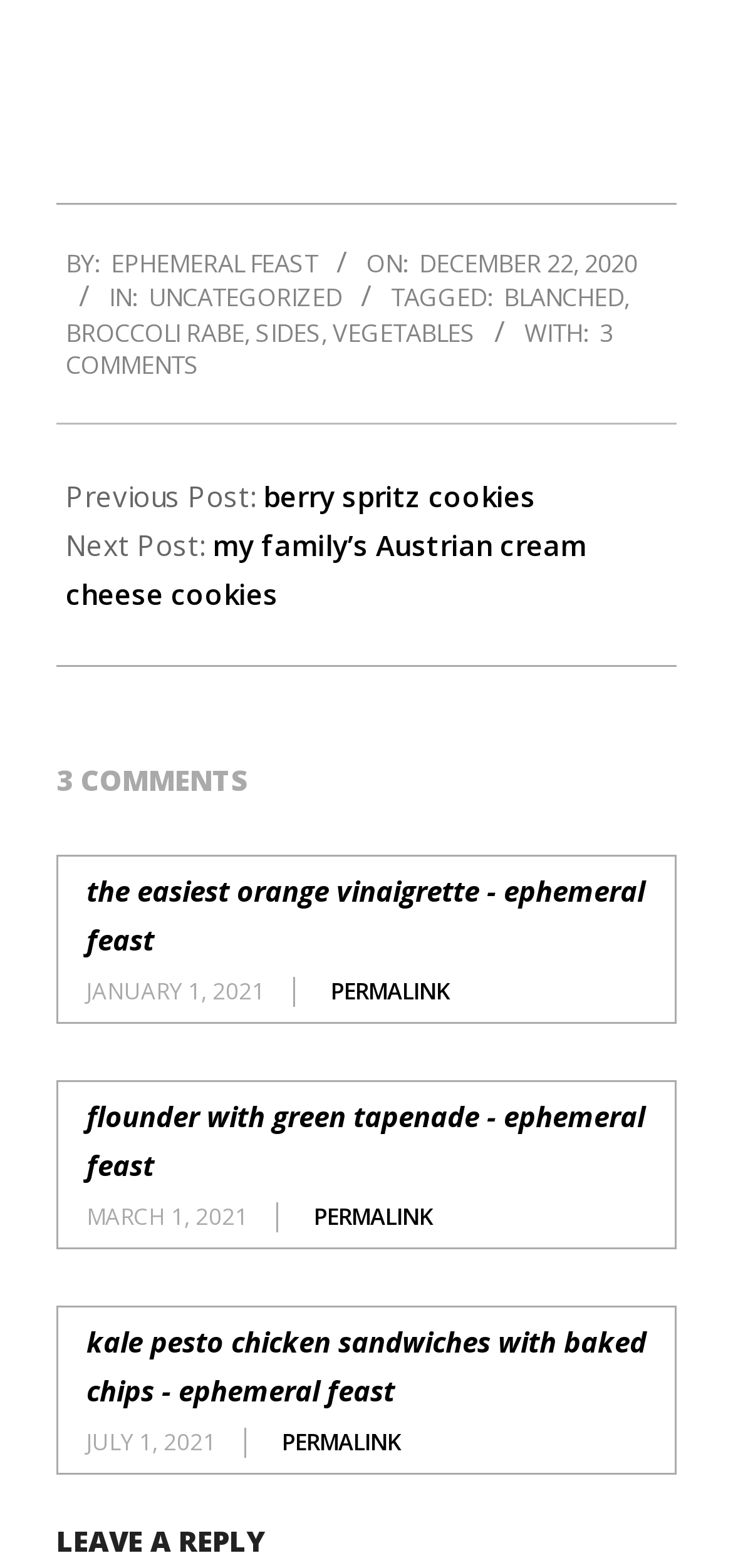What is the date of the current post?
Use the image to give a comprehensive and detailed response to the question.

The date of the current post can be found at the top of the webpage, where it says '2020-12-22' in a static text element.